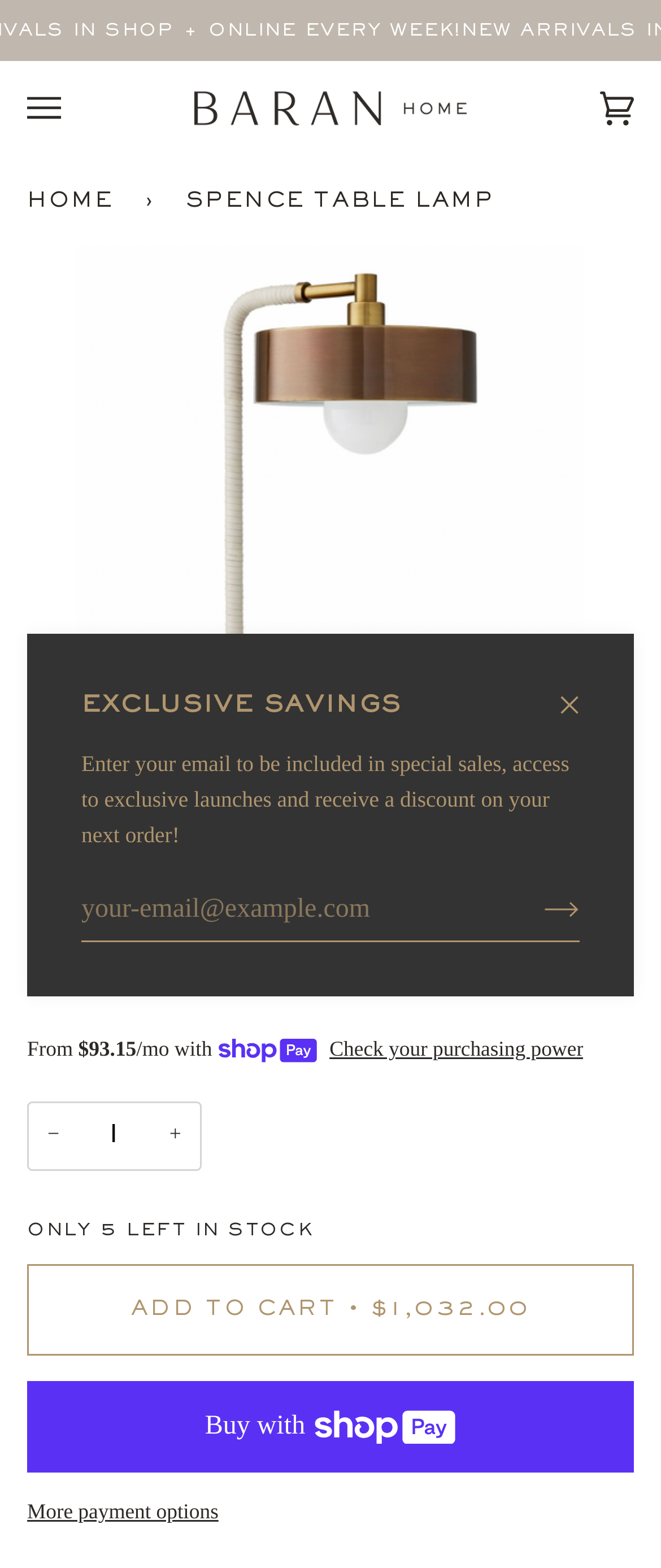From the element description: "Style Guide", extract the bounding box coordinates of the UI element. The coordinates should be expressed as four float numbers between 0 and 1, in the order [left, top, right, bottom].

None